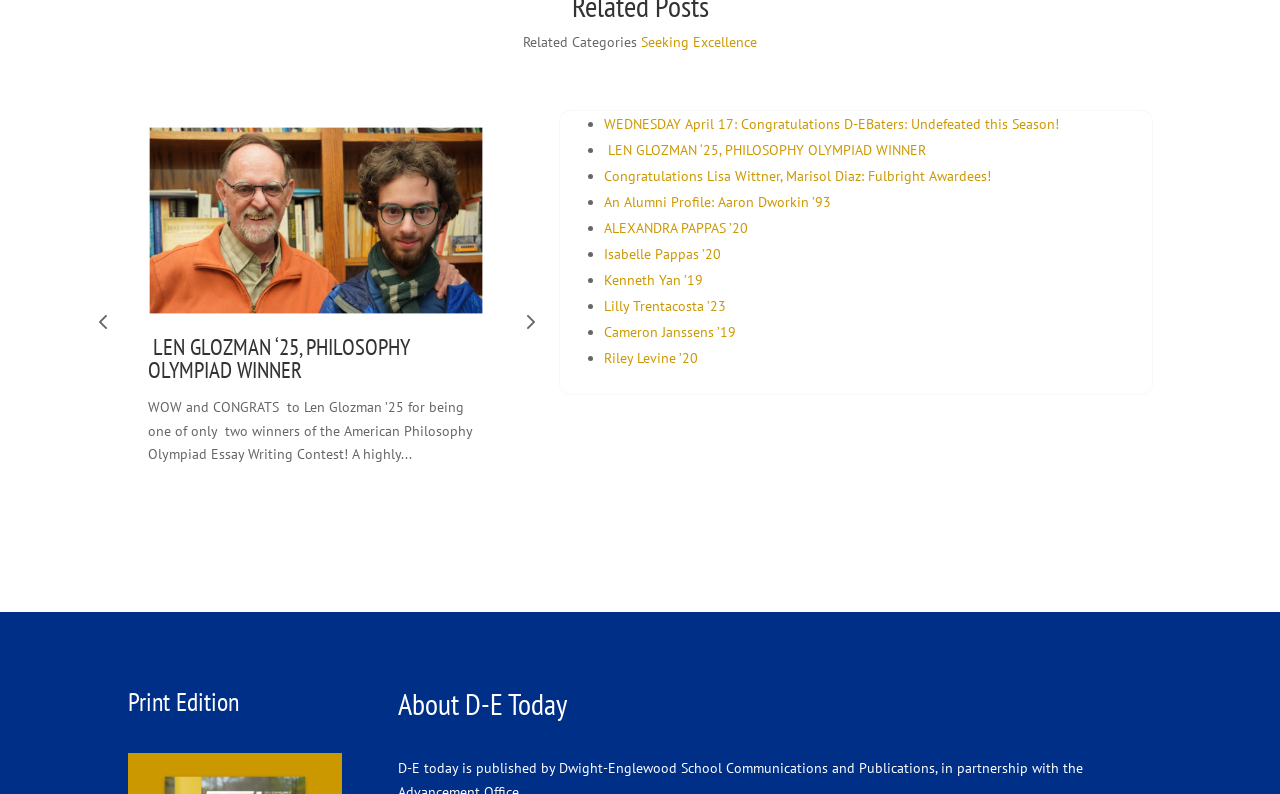Kindly determine the bounding box coordinates of the area that needs to be clicked to fulfill this instruction: "Click on the 'Seeking Excellence' link".

[0.501, 0.041, 0.591, 0.064]